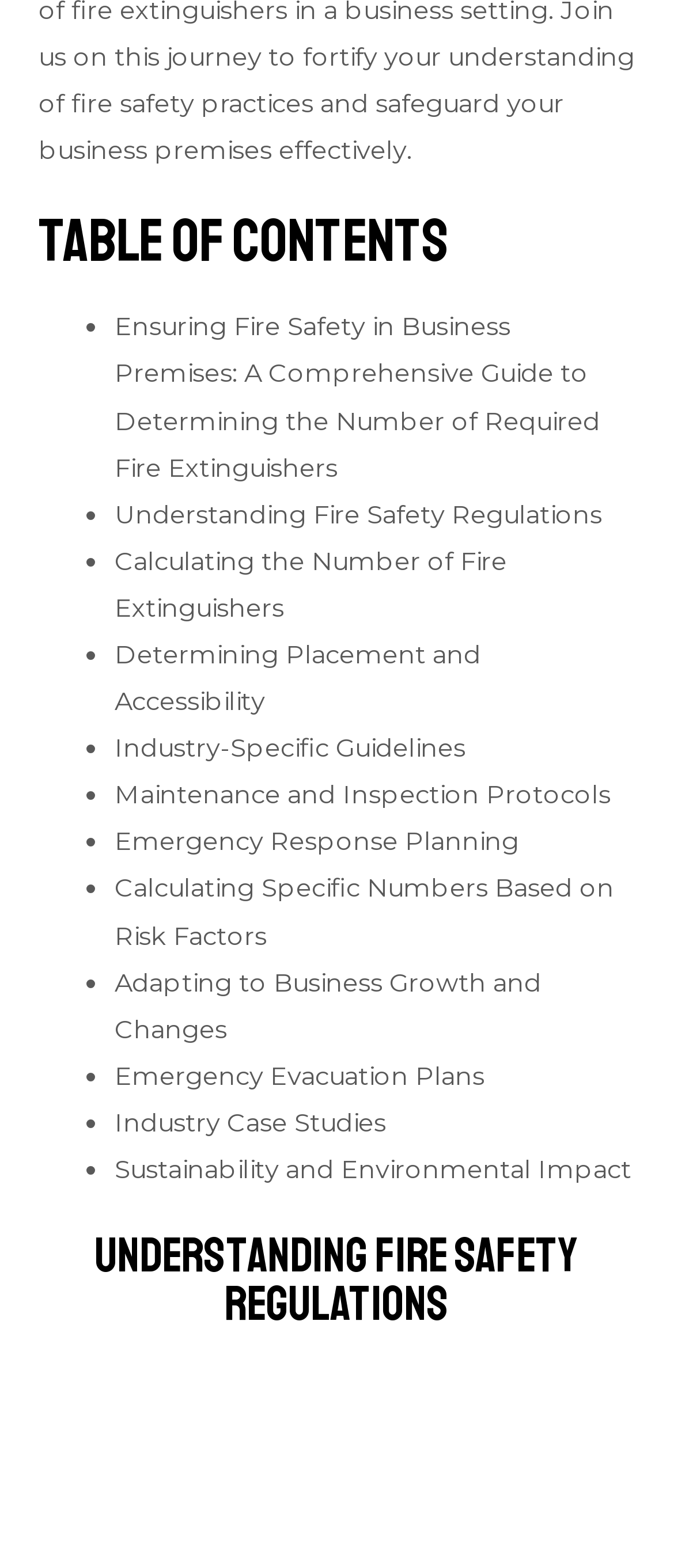Please identify the bounding box coordinates of the element that needs to be clicked to perform the following instruction: "Explore 'Emergency Response Planning'".

[0.17, 0.527, 0.77, 0.547]